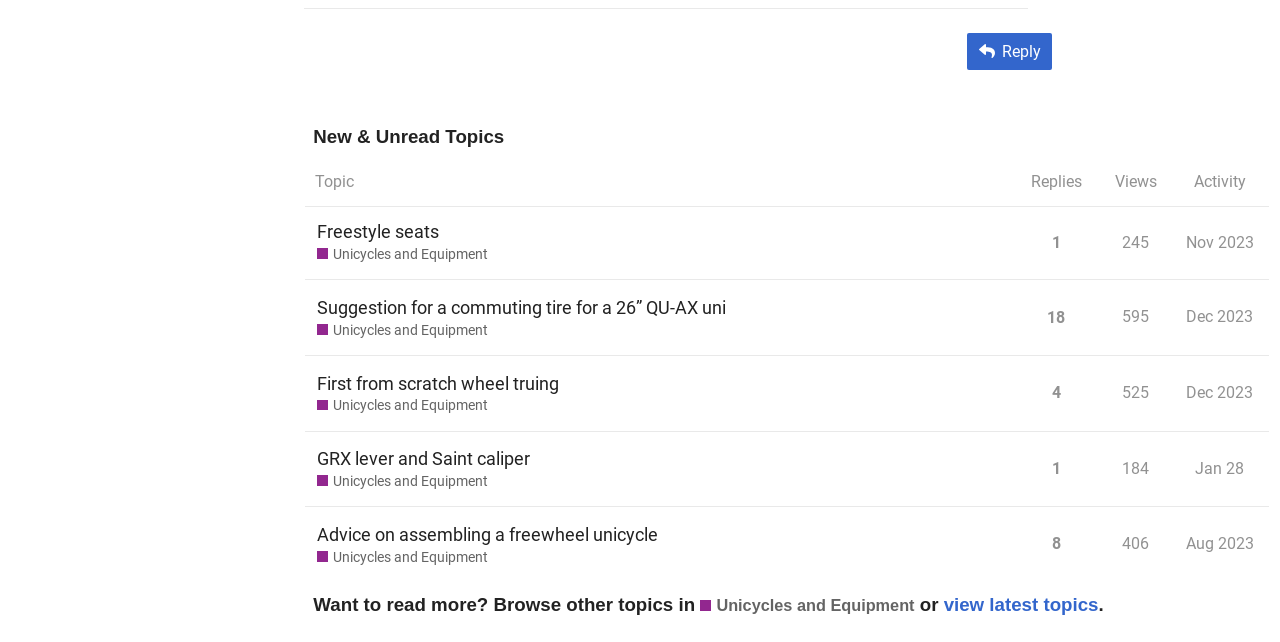What is the purpose of the button 'Reply'?
Look at the image and answer the question using a single word or phrase.

To reply to a topic